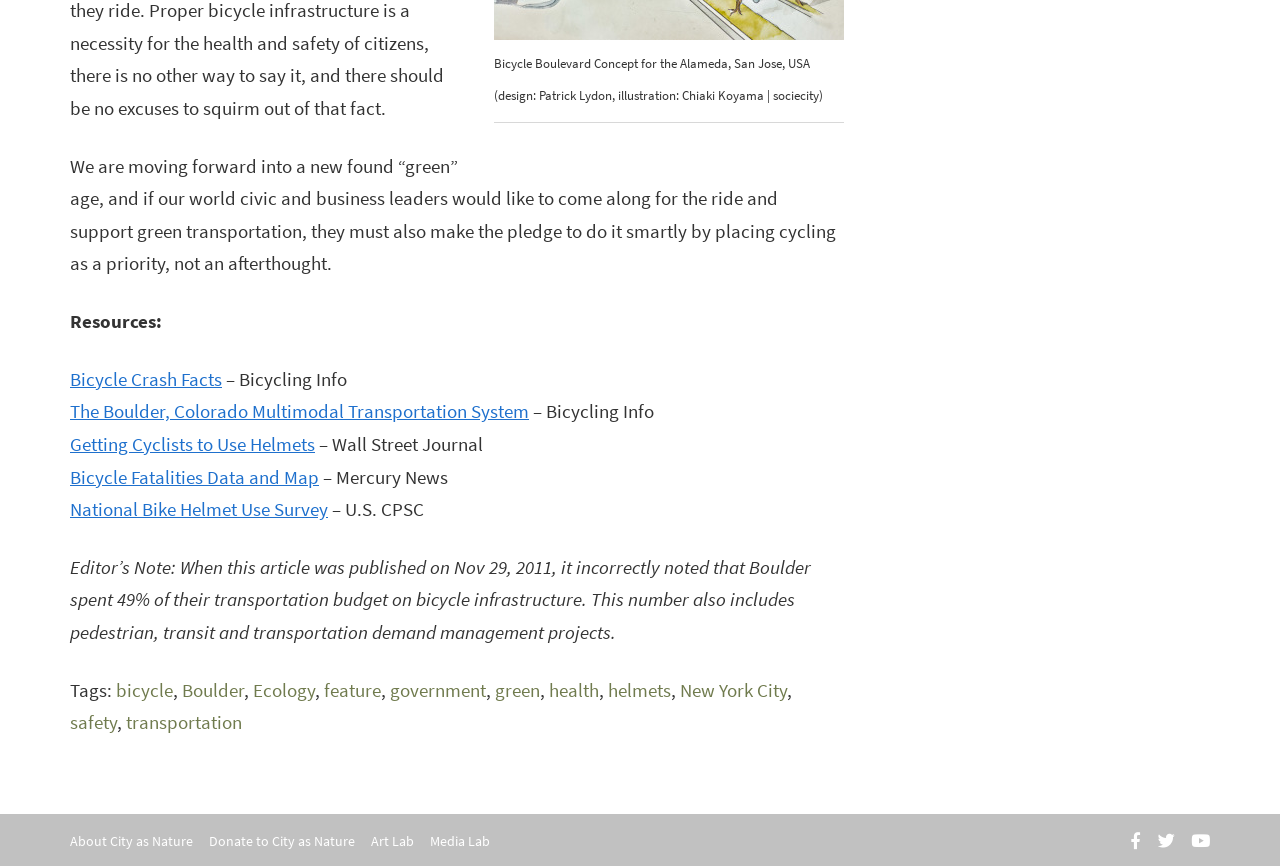Identify the bounding box for the described UI element. Provide the coordinates in (top-left x, top-left y, bottom-right x, bottom-right y) format with values ranging from 0 to 1: feature

[0.253, 0.783, 0.298, 0.81]